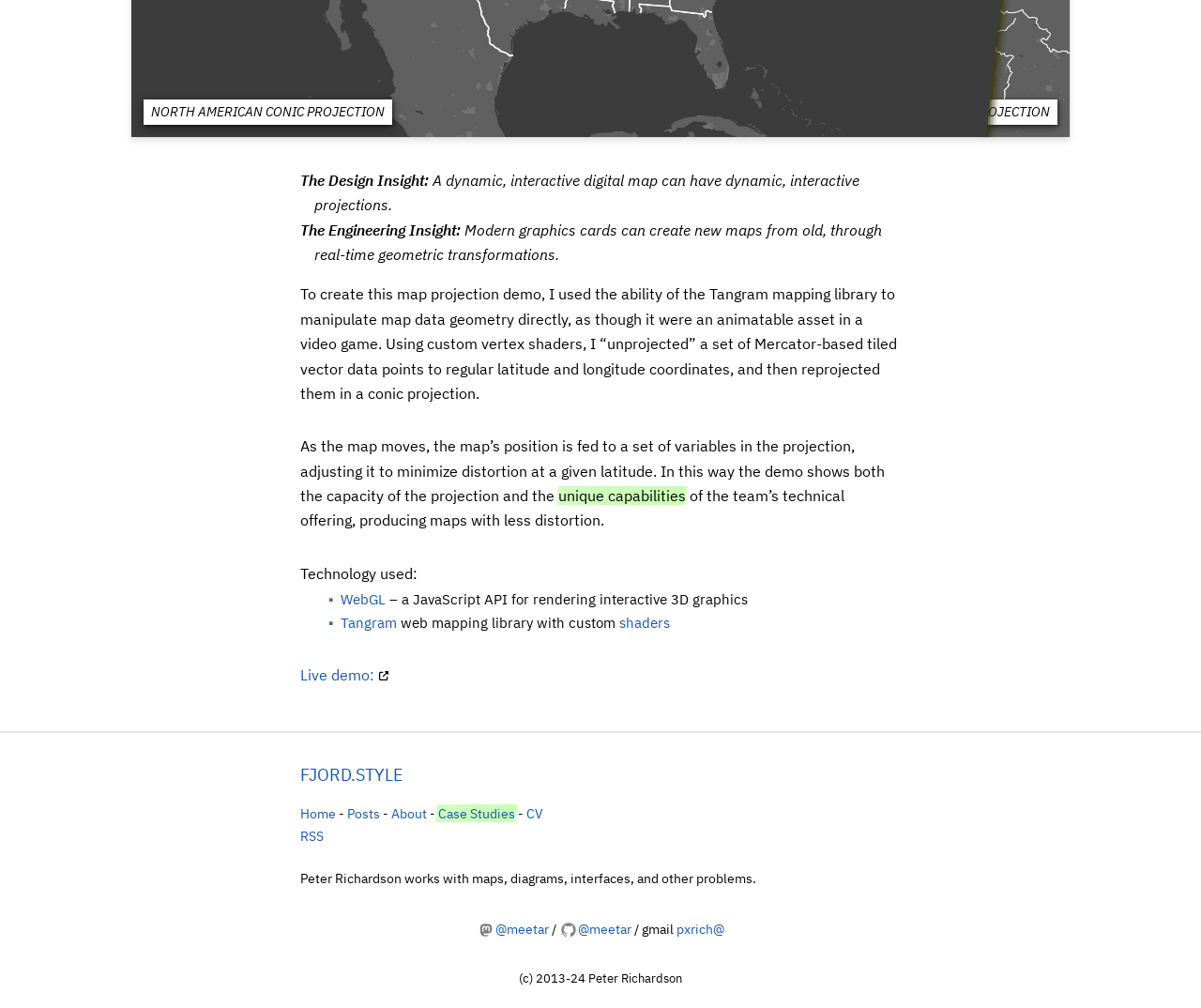Reply to the question with a single word or phrase:
What is the name of the JavaScript API used?

WebGL